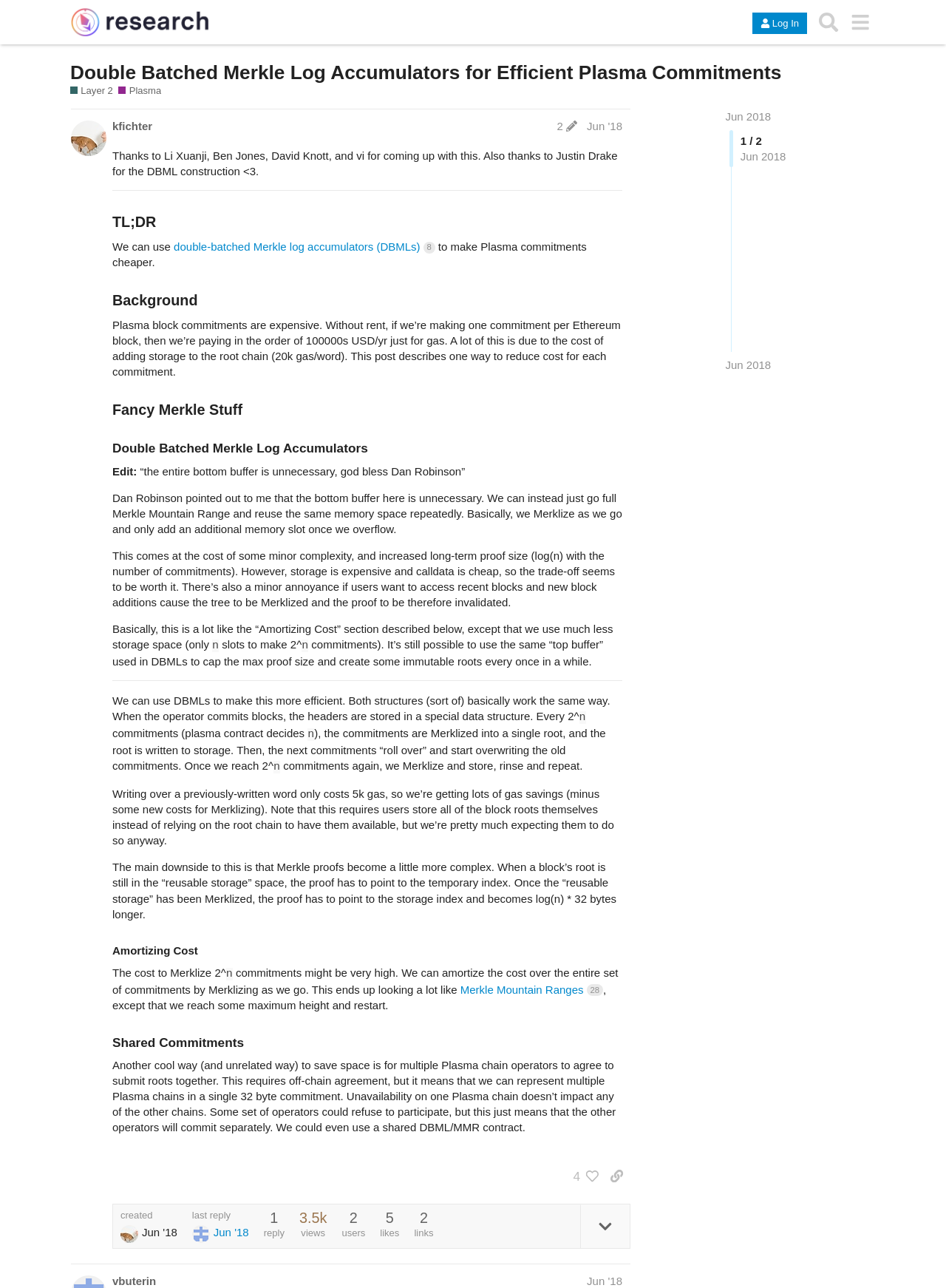Find the bounding box coordinates of the clickable area required to complete the following action: "Click on the 'Ethereum Research' link".

[0.074, 0.006, 0.221, 0.029]